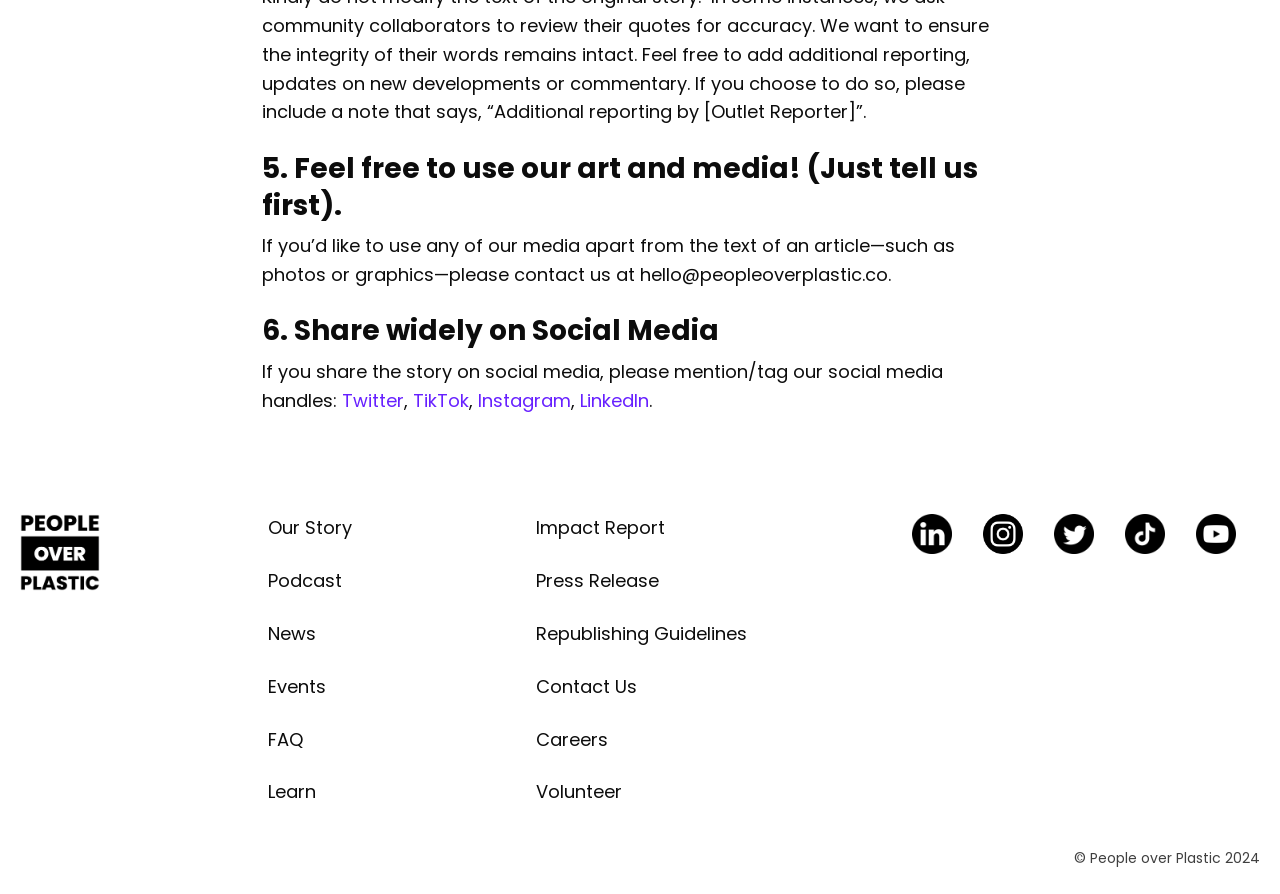What social media platforms can users share the story on?
From the details in the image, answer the question comprehensively.

The section with the heading '6. Share widely on Social Media' provides links to the website's social media handles on Twitter, TikTok, Instagram, and LinkedIn, allowing users to share the story on these platforms.